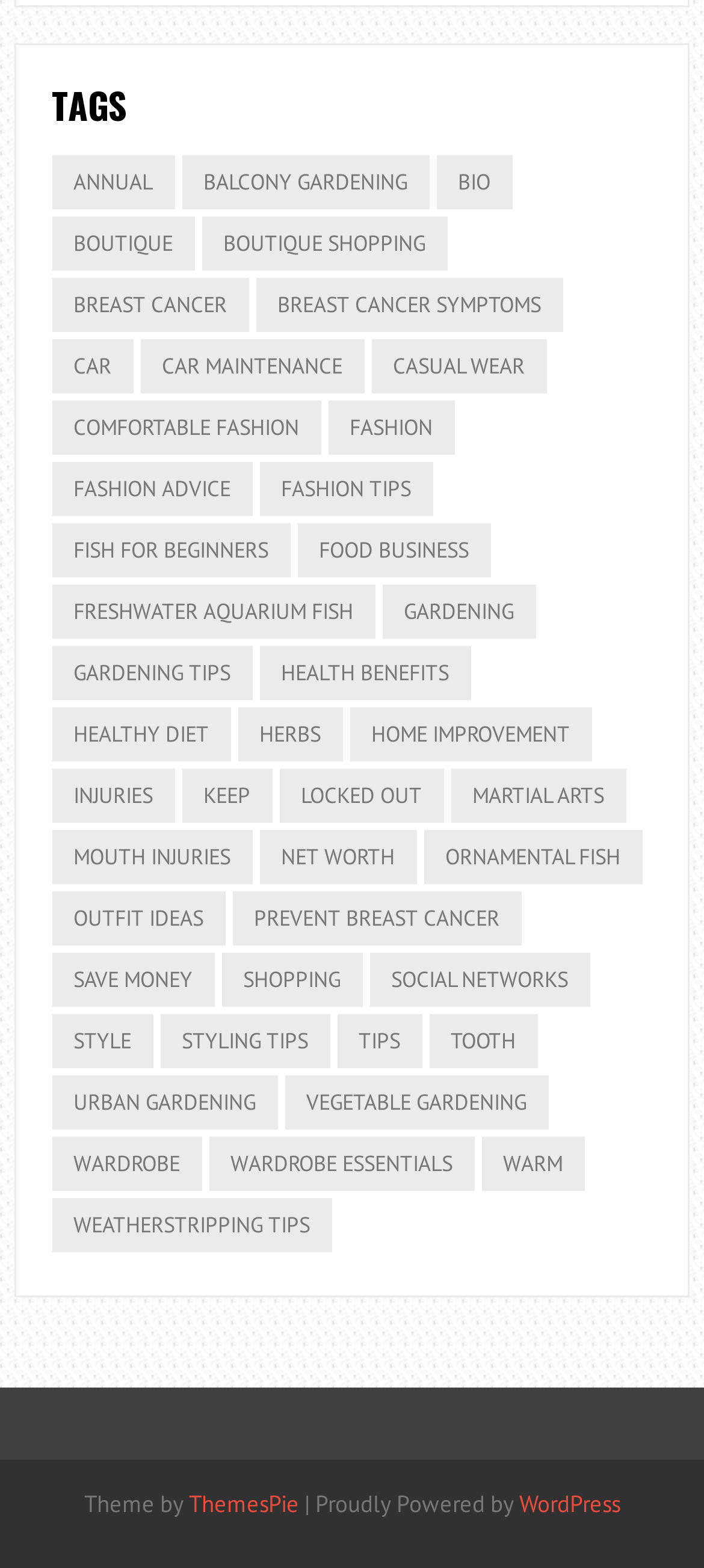Pinpoint the bounding box coordinates of the clickable element to carry out the following instruction: "Click on 'Annual'."

[0.074, 0.099, 0.248, 0.134]